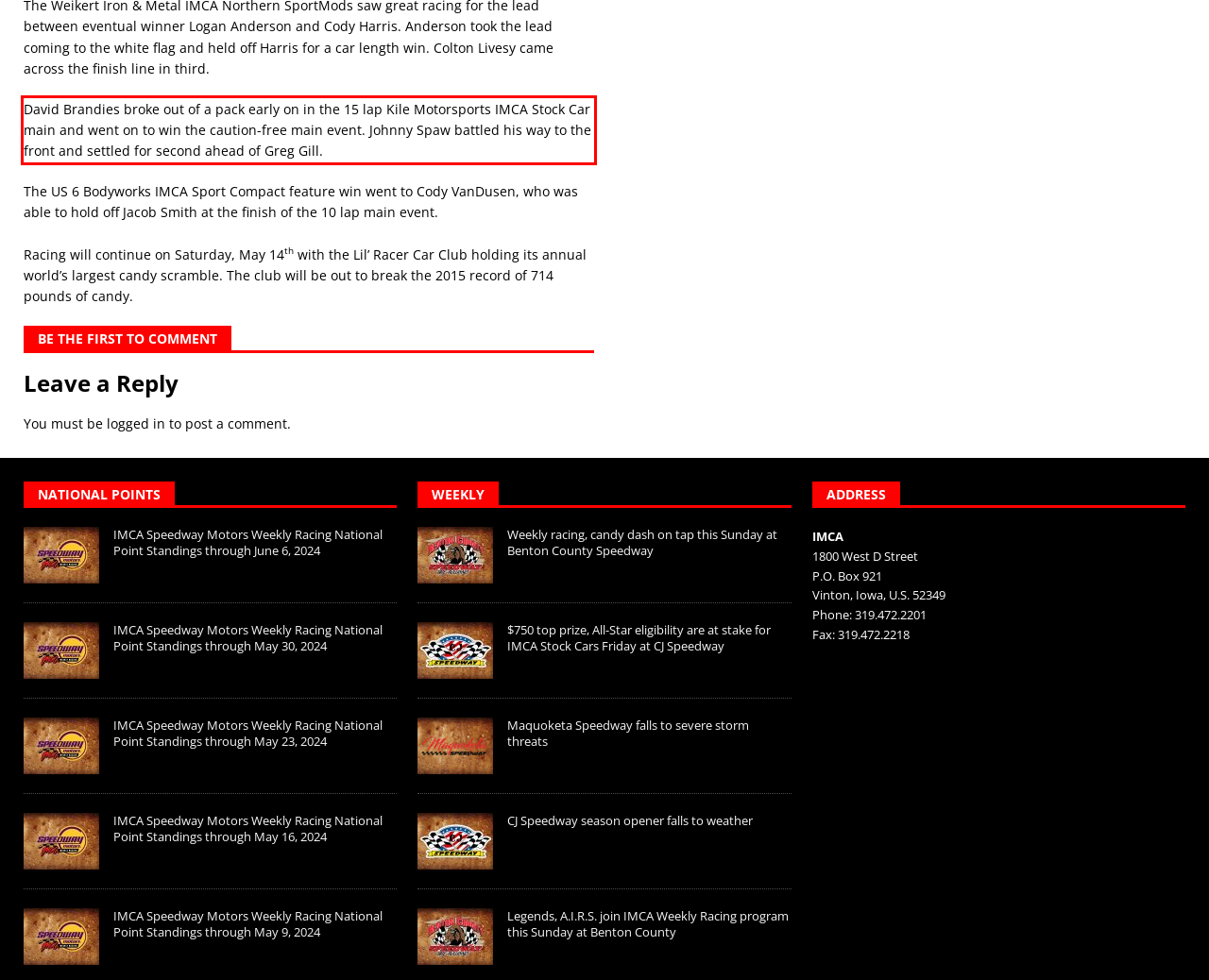Please identify and extract the text content from the UI element encased in a red bounding box on the provided webpage screenshot.

David Brandies broke out of a pack early on in the 15 lap Kile Motorsports IMCA Stock Car main and went on to win the caution-free main event. Johnny Spaw battled his way to the front and set­tled for second ahead of Greg Gill.